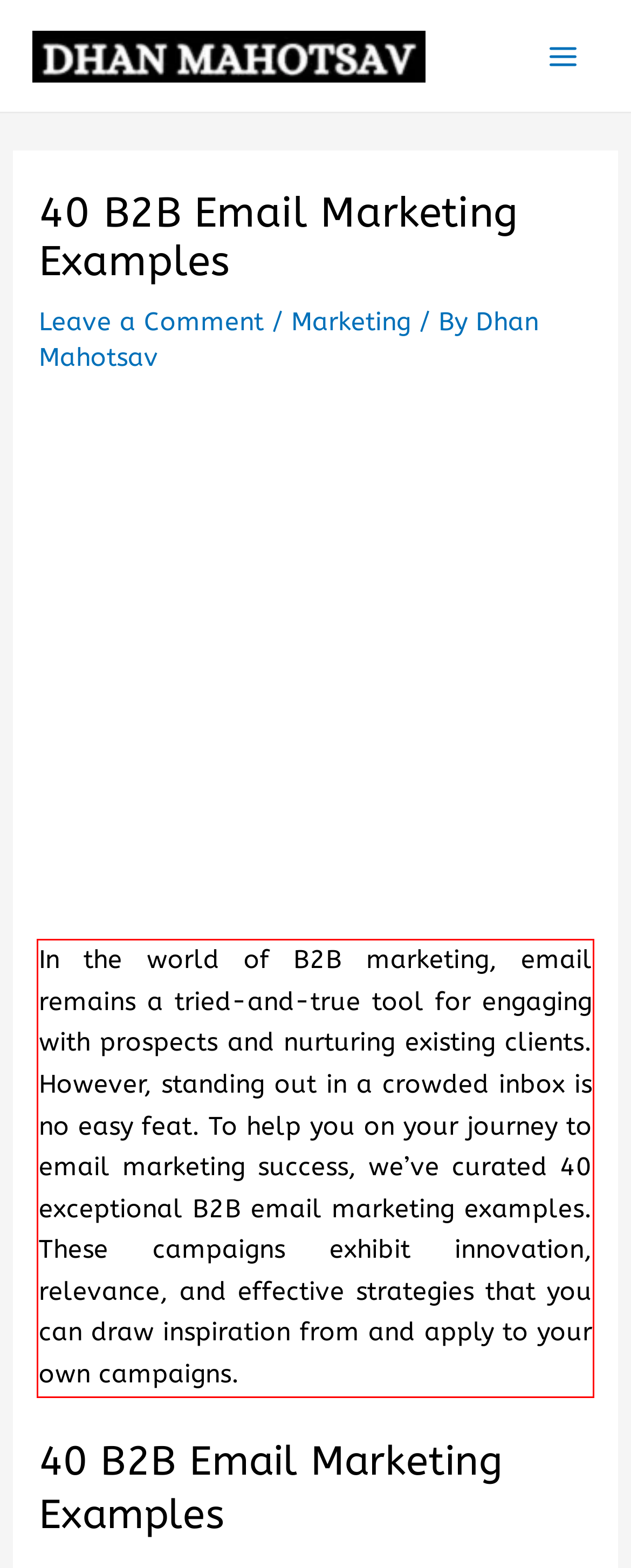There is a screenshot of a webpage with a red bounding box around a UI element. Please use OCR to extract the text within the red bounding box.

In the world of B2B marketing, email remains a tried-and-true tool for engaging with prospects and nurturing existing clients. However, standing out in a crowded inbox is no easy feat. To help you on your journey to email marketing success, we’ve curated 40 exceptional B2B email marketing examples. These campaigns exhibit innovation, relevance, and effective strategies that you can draw inspiration from and apply to your own campaigns.